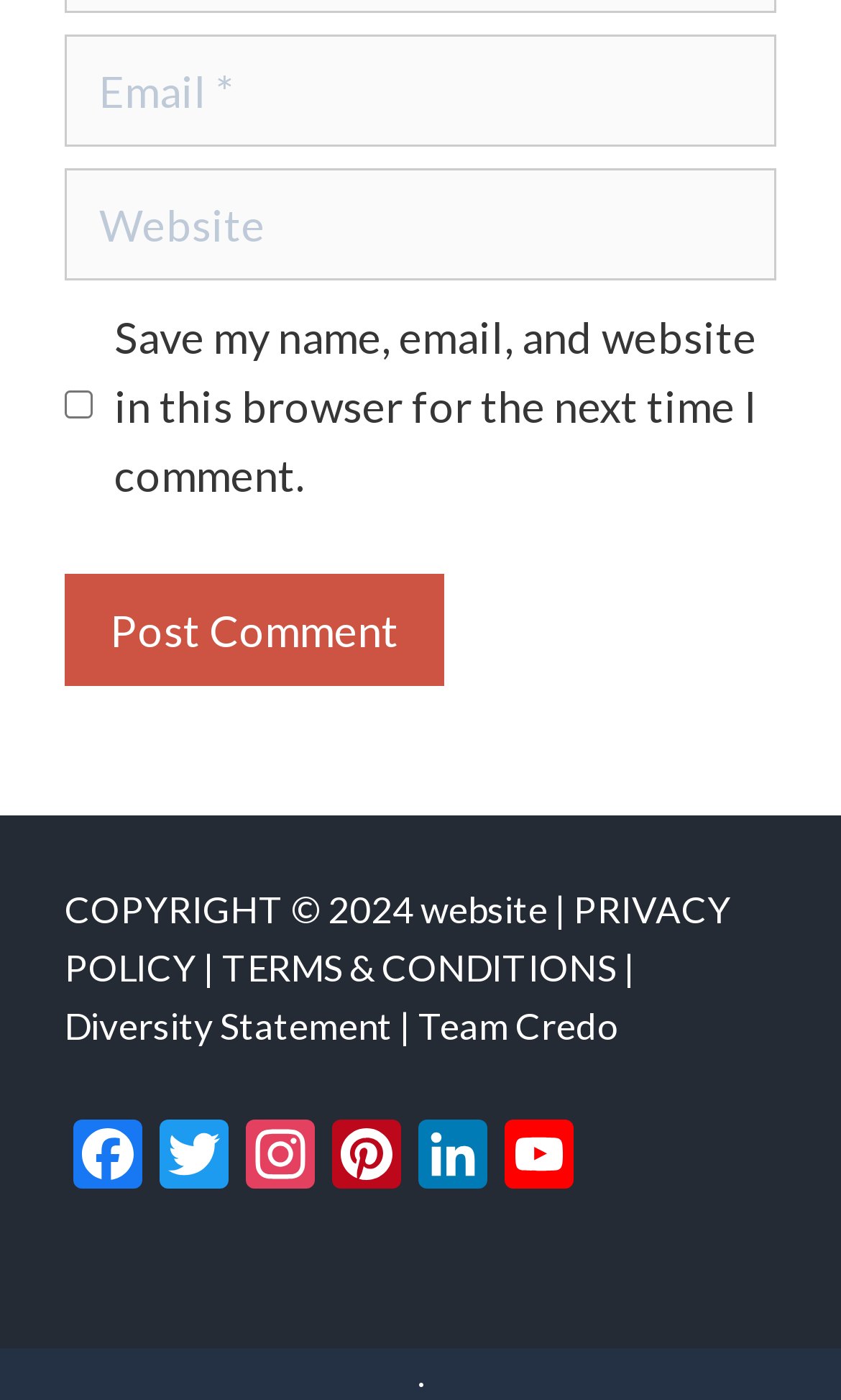Please determine the bounding box coordinates of the element's region to click in order to carry out the following instruction: "Post a comment". The coordinates should be four float numbers between 0 and 1, i.e., [left, top, right, bottom].

[0.077, 0.409, 0.528, 0.489]